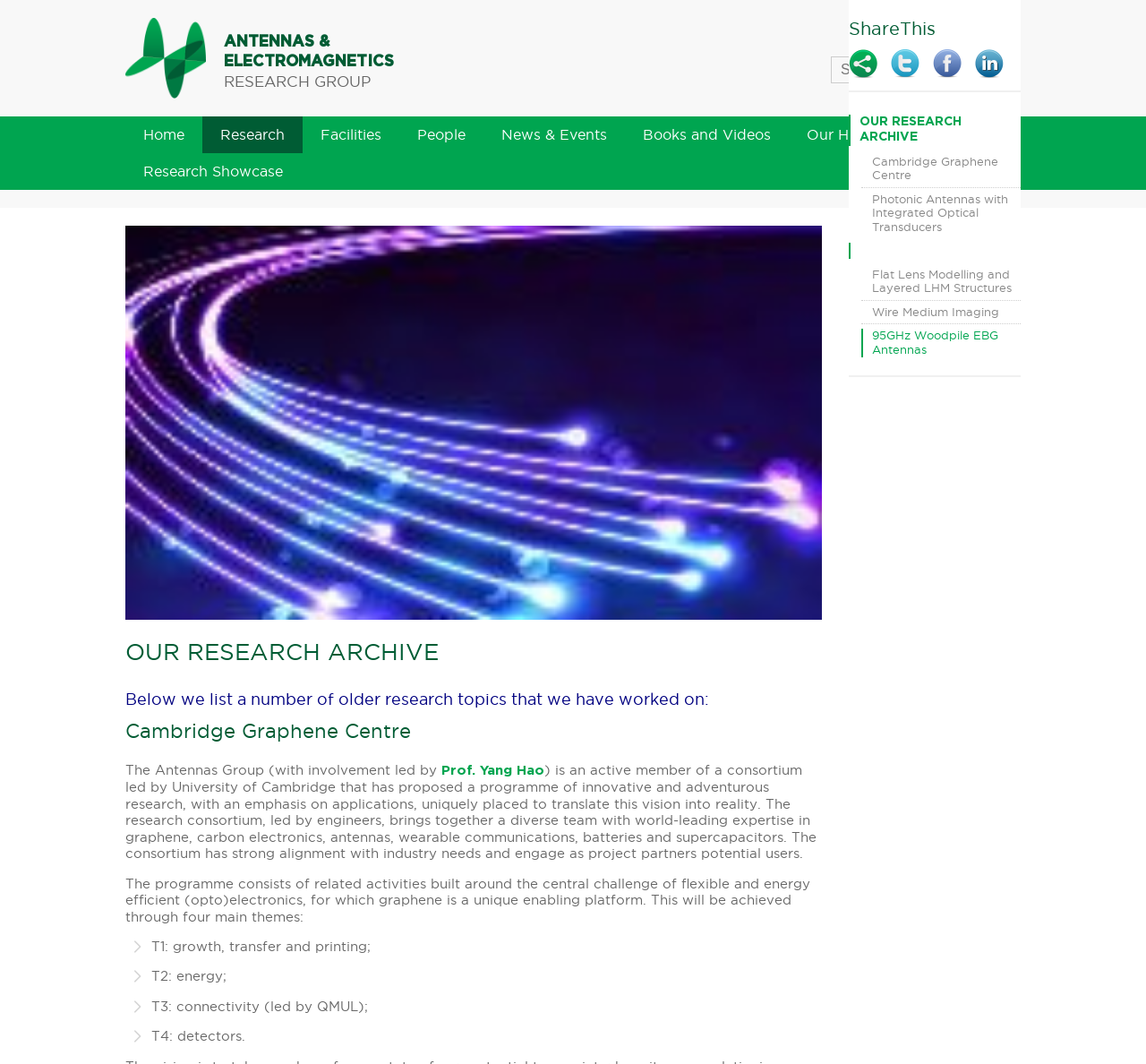Give a concise answer using one word or a phrase to the following question:
What is the topic of the research project led by University of Cambridge?

Graphene